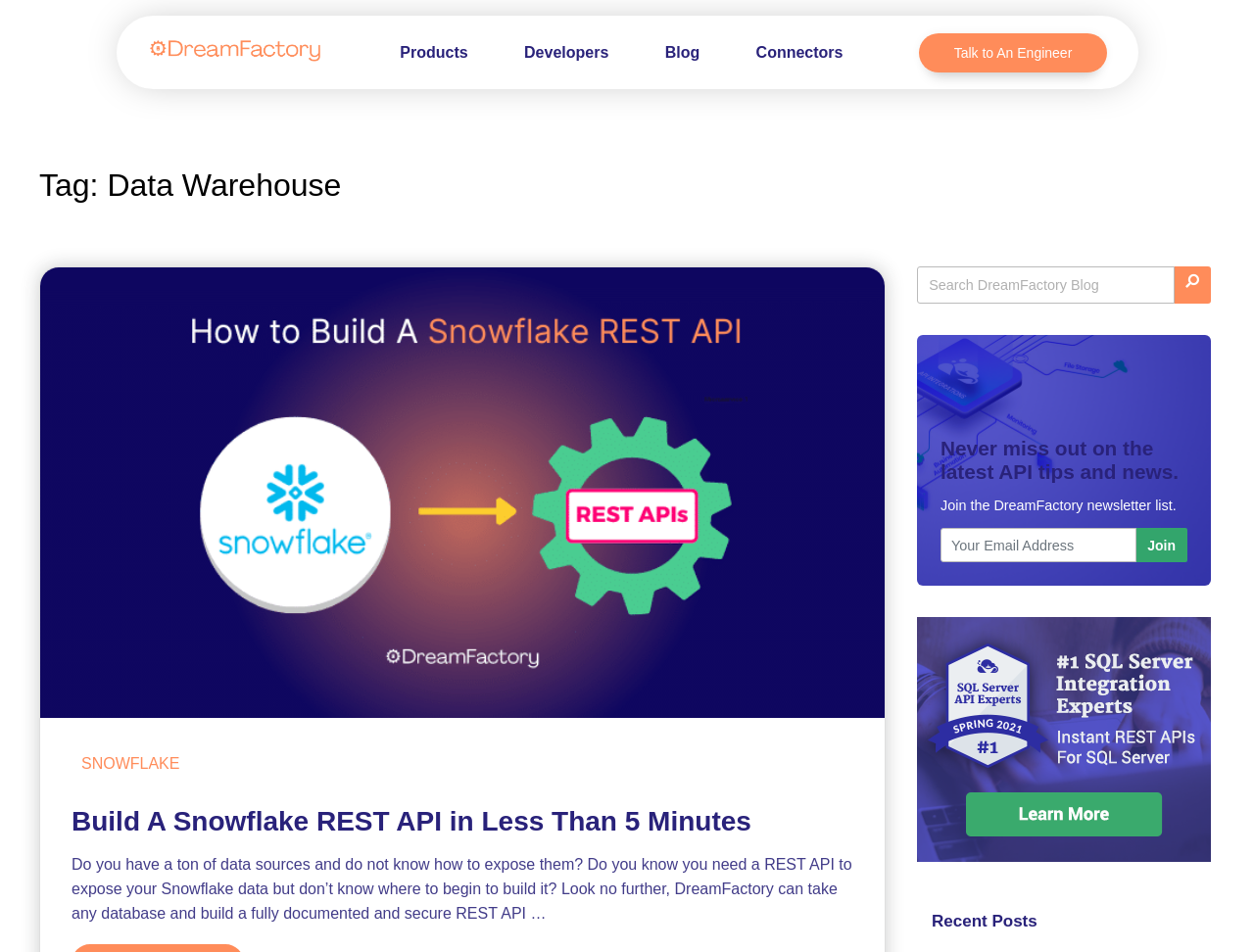Generate a comprehensive description of the contents of the webpage.

This webpage is about the DreamFactory Software blog, specifically focused on data warehousing. At the top left, there is a DreamFactory logo, which is an image linked to the company's main page. Next to the logo, there are several navigation links, including "Products", "Developers", "Blog", and "Connectors", which are evenly spaced and aligned horizontally. 

On the top right, there is a call-to-action link "Talk to An Engineer" that stands out from the rest of the navigation links. Below the navigation links, there is a header section with a heading "Tag: Data Warehouse" that spans almost the entire width of the page.

The main content of the page is divided into several sections. The first section has a heading "SNOWFLAKE" and a subheading "Build A Snowflake REST API in Less Than 5 Minutes", which is a link to a specific blog post. Below the subheading, there is a brief summary of the blog post, which discusses building a REST API for Snowflake data using DreamFactory.

On the right side of the page, there is a search bar with a search box and a magnifying glass icon. Below the search bar, there is a section promoting the DreamFactory newsletter, with a heading "Never miss out on the latest API tips and news." This section includes a text box to input an email address and a "Join" button.

At the bottom of the page, there is a section with a heading "Recent Posts", which likely lists recent blog posts from the DreamFactory blog.